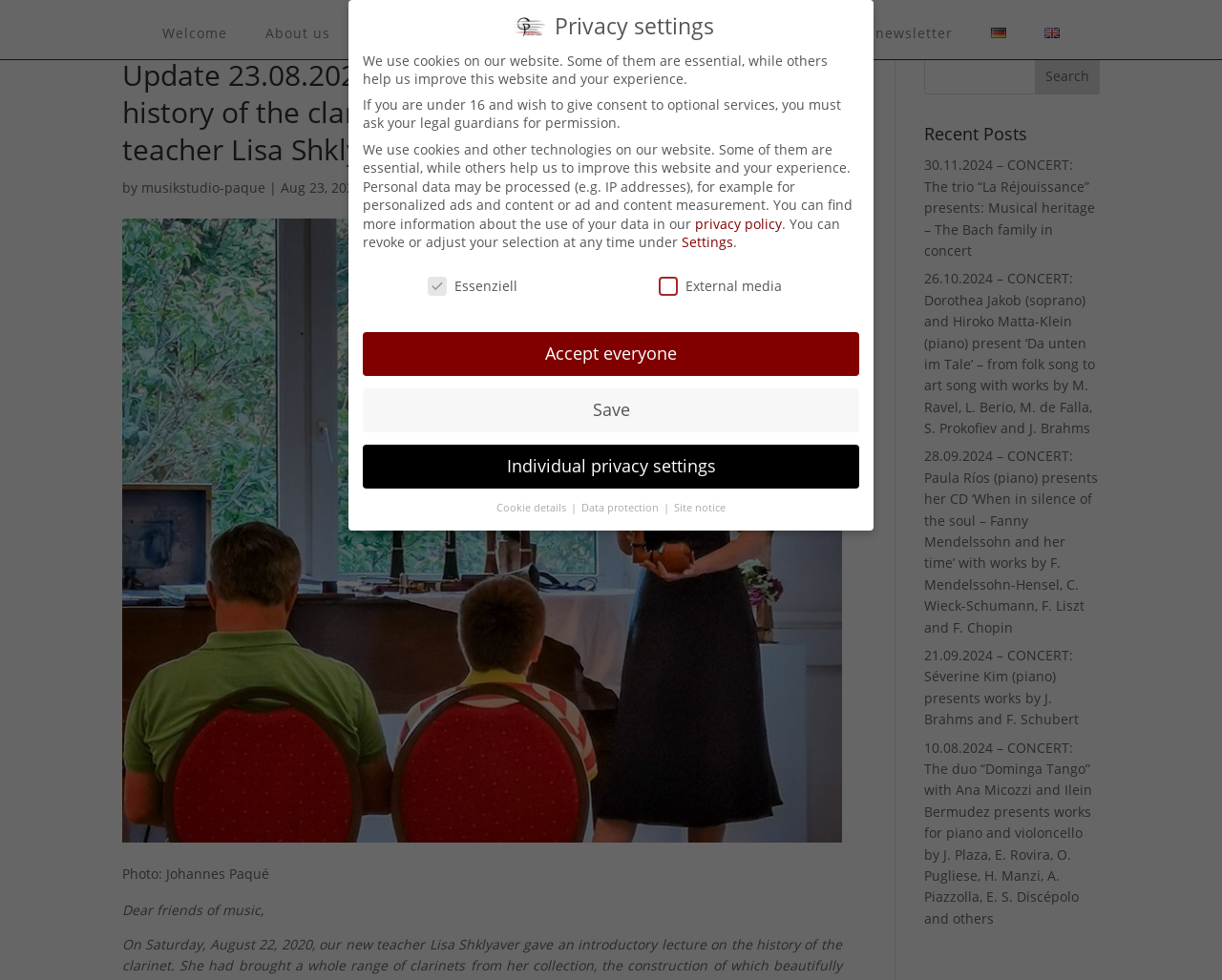Generate an in-depth caption that captures all aspects of the webpage.

This webpage is about Musikstudio Paqué, a music school. At the top, there is a navigation menu with links to "Welcome", "About us", "Music school", "Concerts", "Premises", "Archive", "Contact & newsletter", and language options "Deutsch" and "English". Below the navigation menu, there is a heading that reads "Update 23.08.2020 – Report from the event: “The history of the clarinet” – A musical lecture by our new teacher Lisa Shklyaver". 

On the left side, there is a section with a link to "musikstudio-paque" and a vertical line separator, followed by a date "Aug 23, 2020" and a link to "vergangenes-en". Below this section, there is a photo with a caption "Photo: Johannes Paqué". 

The main content of the webpage starts with a greeting "Dear friends of music," followed by a report about a musical lecture event. On the right side, there is a search bar with a button labeled "Search". Below the search bar, there is a heading "Recent Posts" with a list of four concert events, each with a date and a brief description.

At the bottom of the webpage, there is a section about privacy settings, which includes a heading "Privacy settings", a brief explanation of the use of cookies, and options to adjust privacy settings. There are also several buttons, including "Accept everyone", "Save", "Individual privacy settings", "Cookie details", "Data protection", and "Site notice".